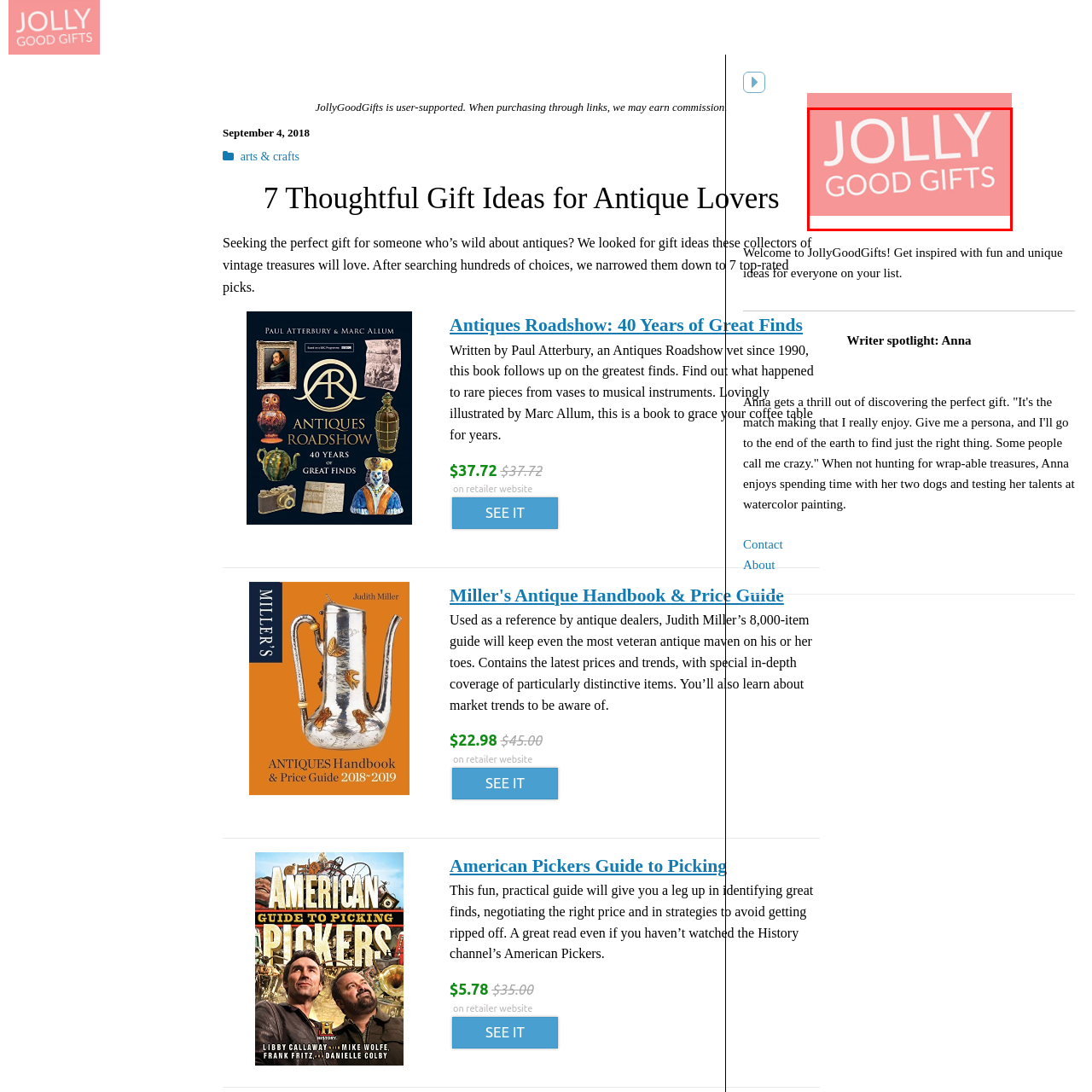What is the tone of the tagline?
Focus on the red-bounded area of the image and reply with one word or a short phrase.

fun and creative